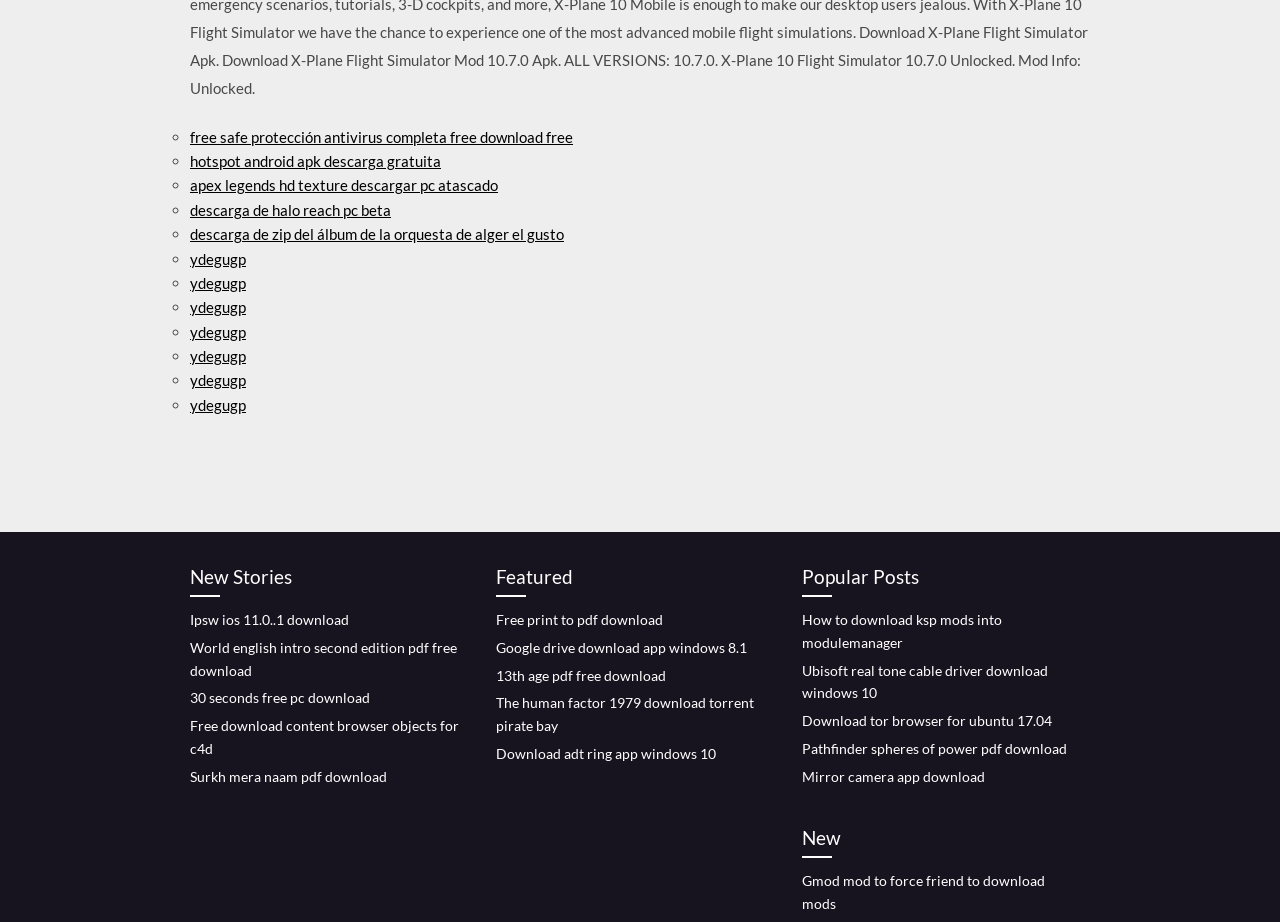Give the bounding box coordinates for the element described as: "Free print to pdf download".

[0.388, 0.663, 0.518, 0.681]